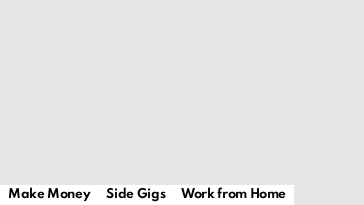Describe all the elements in the image extensively.

The image showcases a set of links promoting various opportunities to earn money or work from home, specifically labeled "Make Money," "Side Gigs," and "Work from Home." These links are likely designed to attract individuals seeking flexible job options or additional income sources. The overall layout suggests a modern and straightforward approach, encouraging users to explore and engage with these career opportunities. The minimalist design emphasizes functionality, ensuring easy navigation for users interested in maximizing their earning potential.